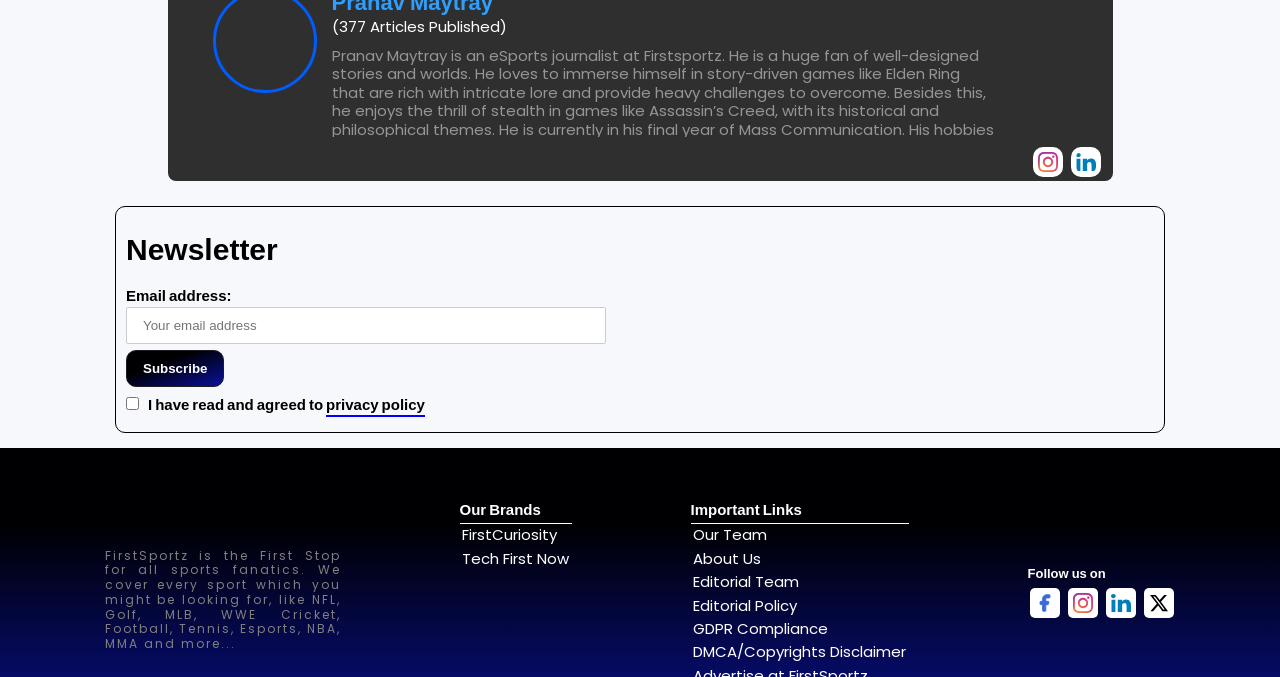Pinpoint the bounding box coordinates of the clickable area necessary to execute the following instruction: "Follow on Twitter". The coordinates should be given as four float numbers between 0 and 1, namely [left, top, right, bottom].

[0.803, 0.889, 0.829, 0.92]